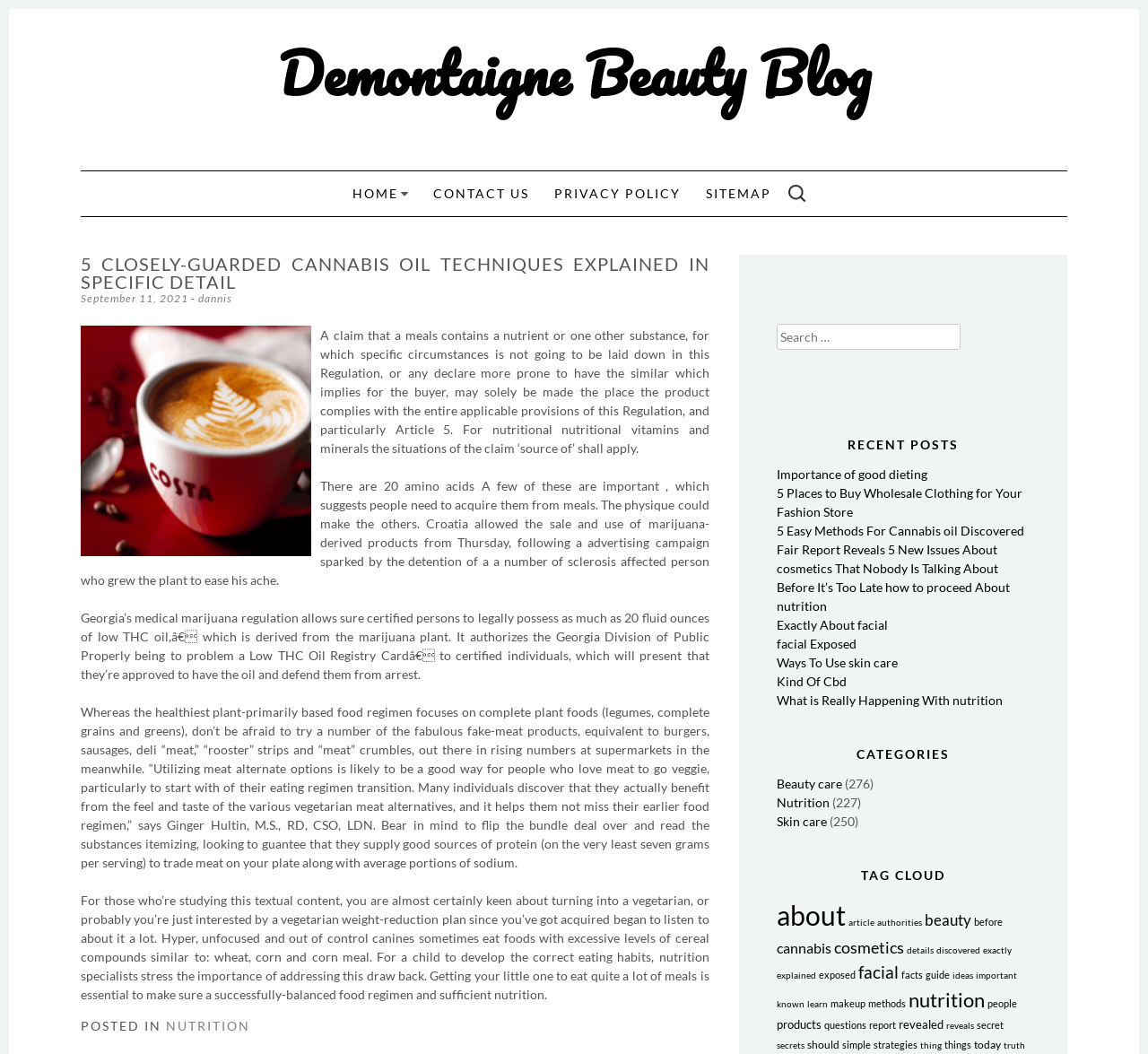Find the bounding box coordinates of the clickable area required to complete the following action: "Learn about nutrition".

[0.145, 0.966, 0.218, 0.98]